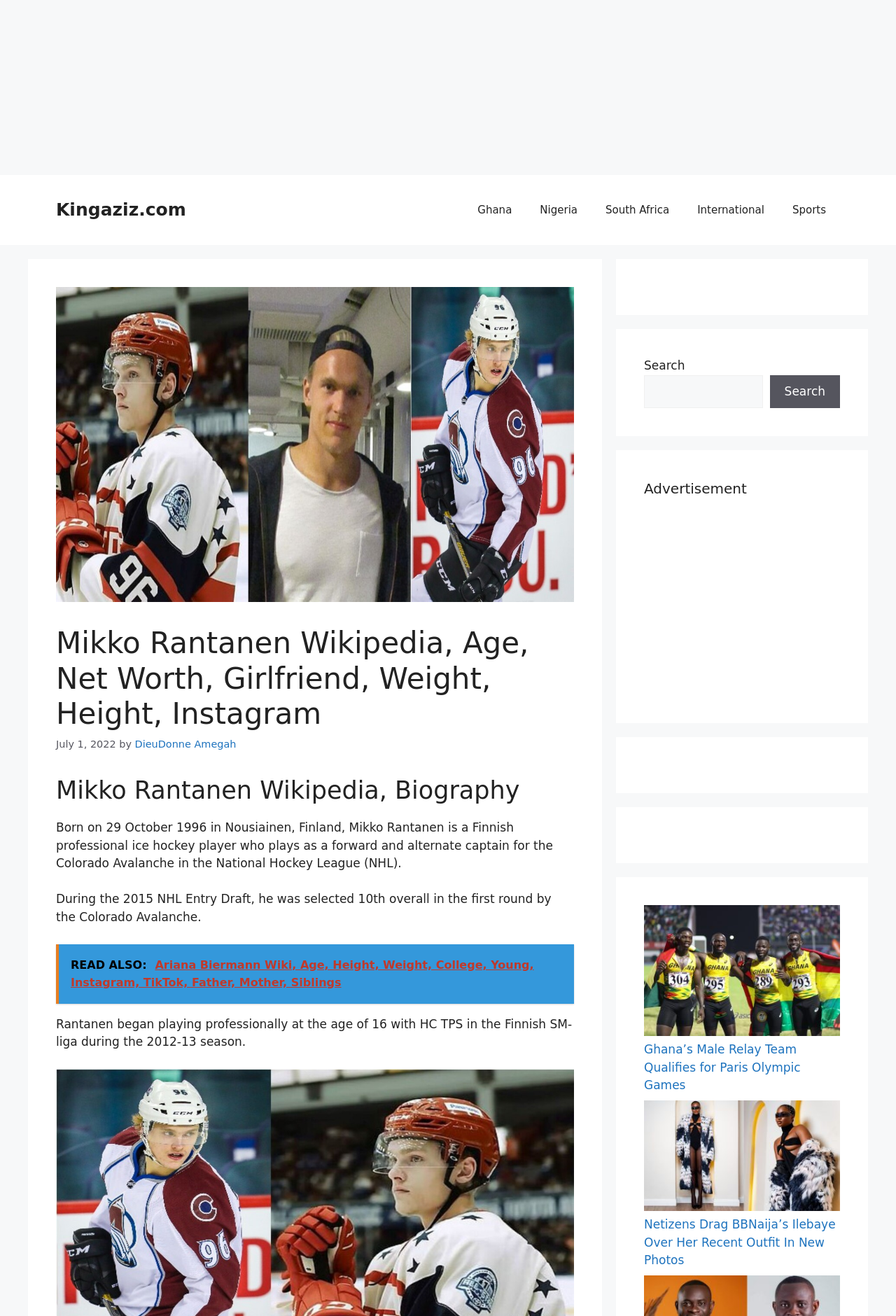Show the bounding box coordinates of the element that should be clicked to complete the task: "View Mikko Rantanen's biography".

[0.062, 0.589, 0.641, 0.612]